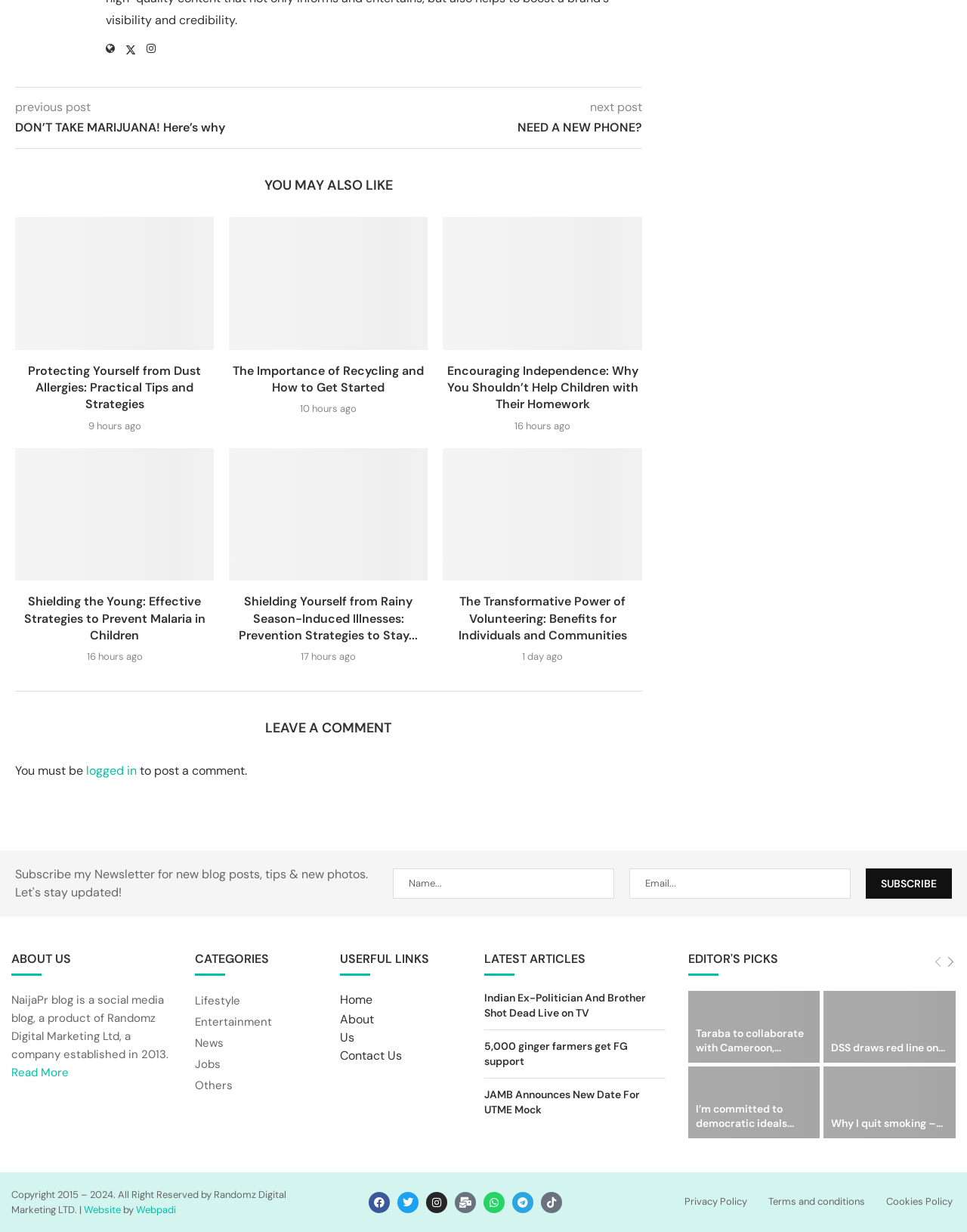Give a concise answer using only one word or phrase for this question:
What is the topic of the article 'Shielding the Young: Effective Strategies to Prevent Malaria in Children'?

Malaria prevention in children